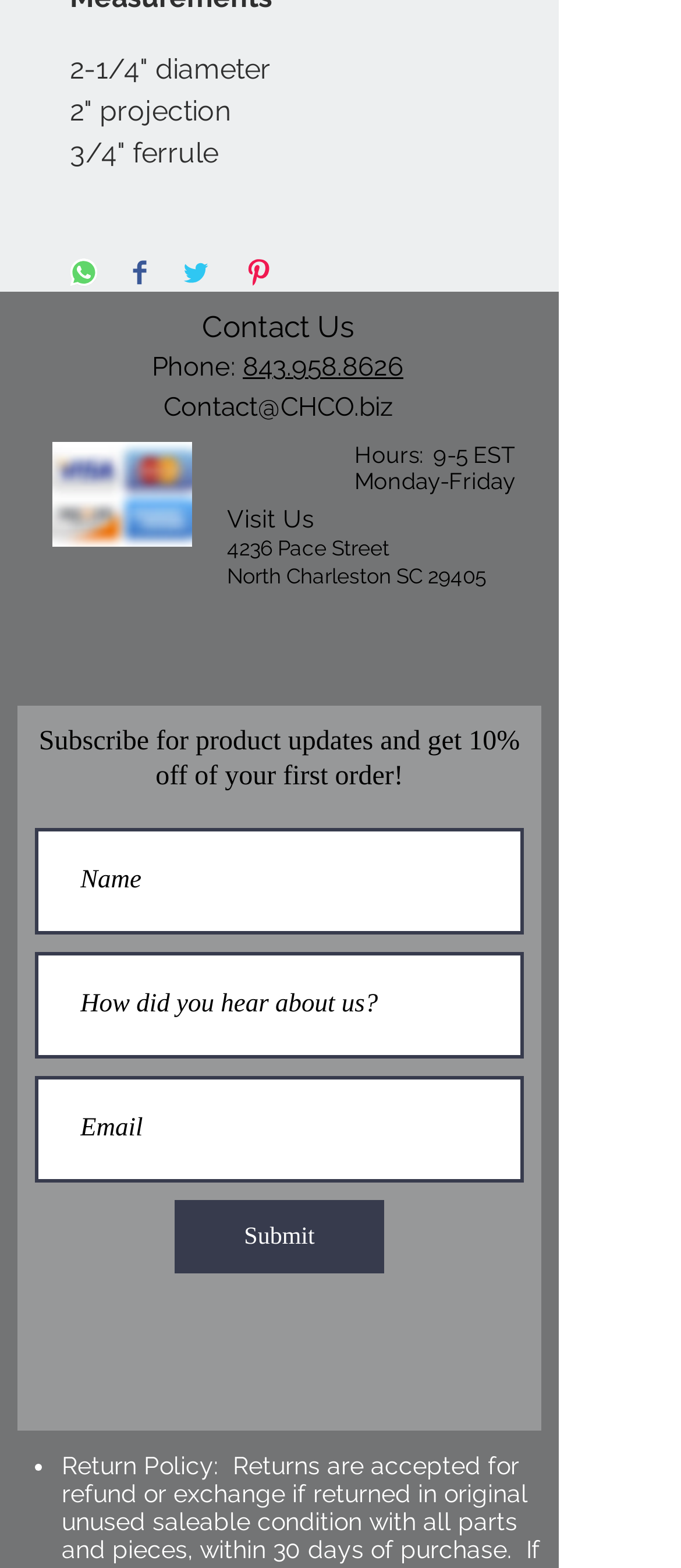What are the business hours?
Look at the screenshot and respond with one word or a short phrase.

9-5 EST